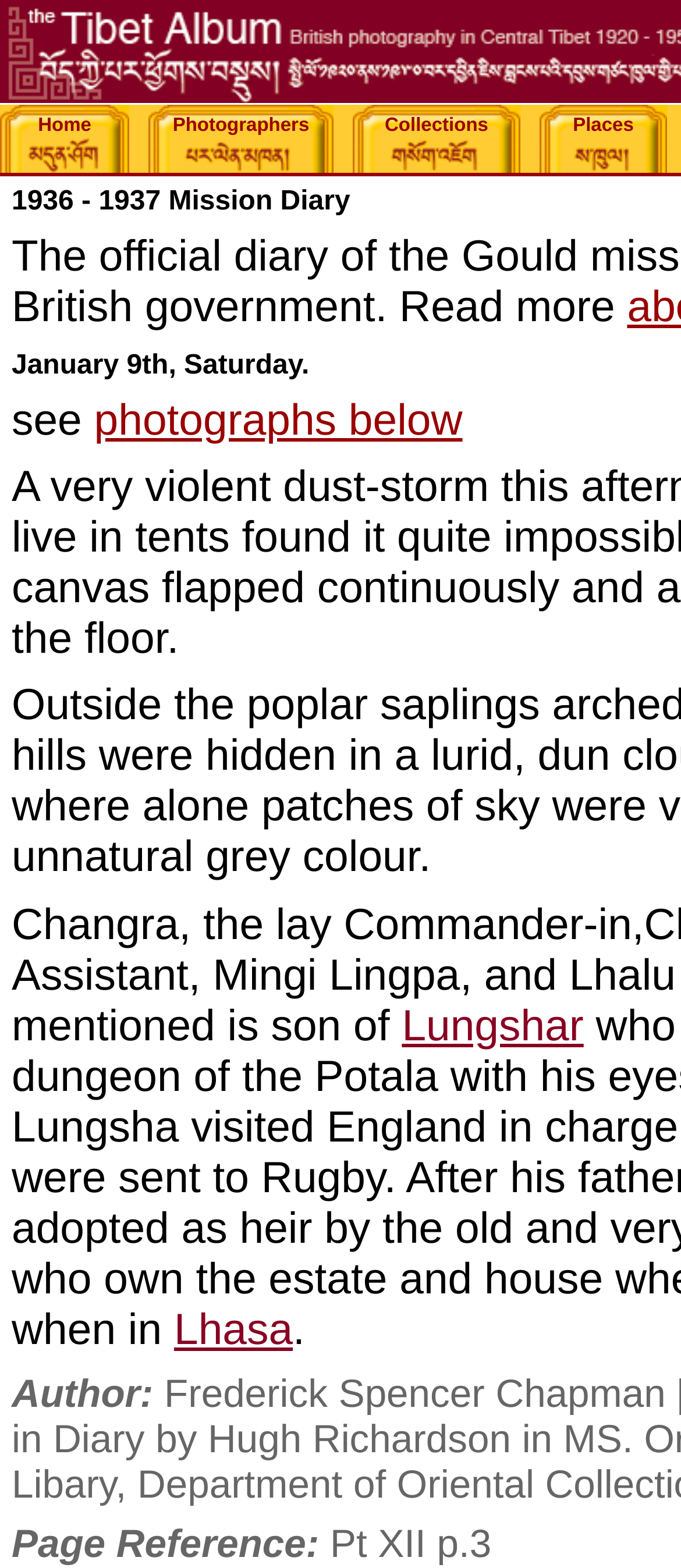What is the author of this diary?
Respond with a short answer, either a single word or a phrase, based on the image.

Not specified